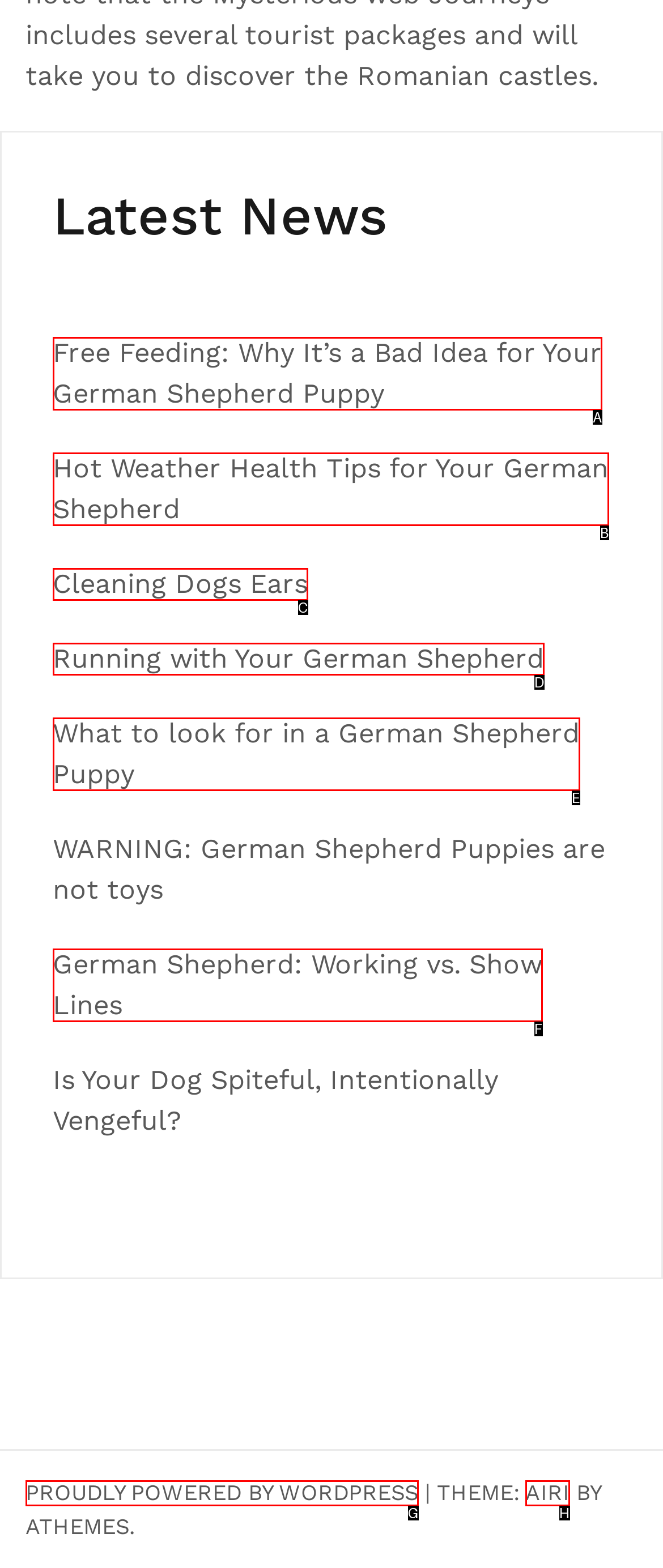Tell me which one HTML element best matches the description: Airi Answer with the option's letter from the given choices directly.

H